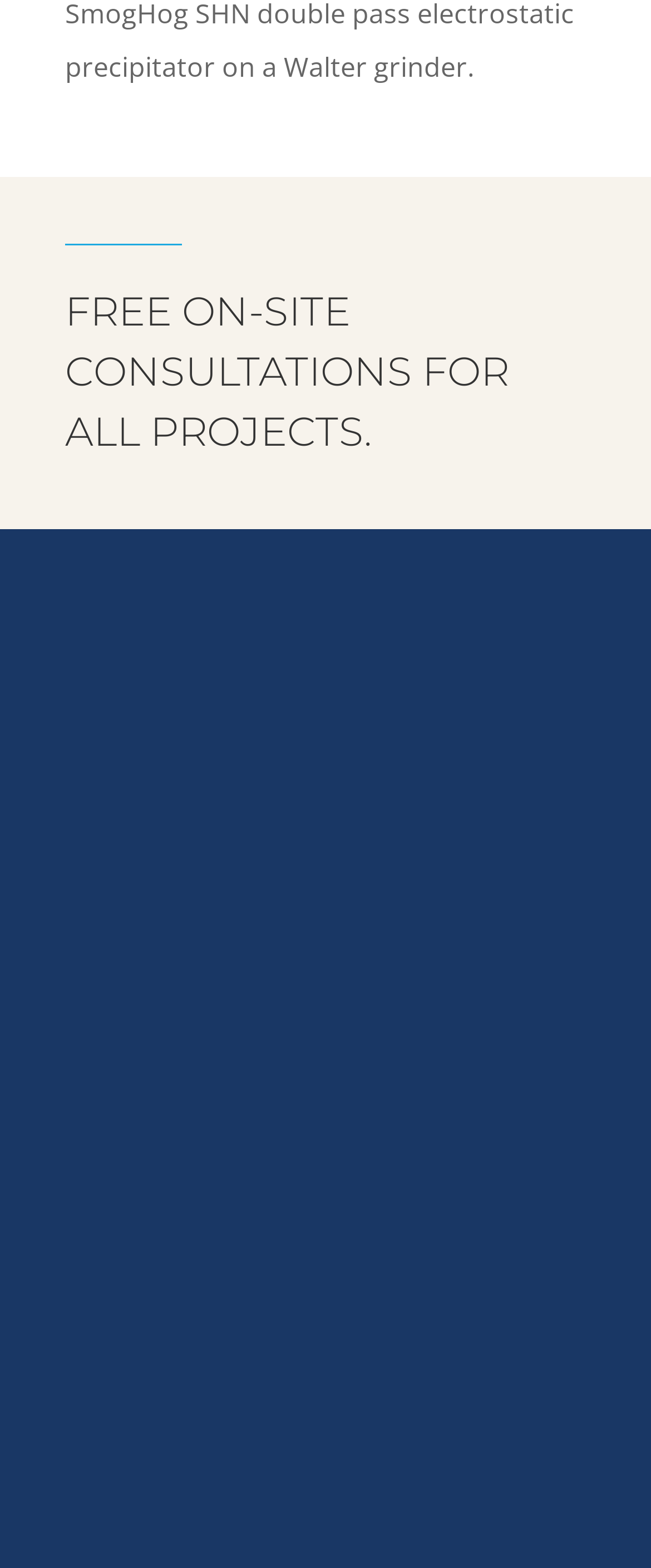Give a one-word or one-phrase response to the question:
What is the company name?

AIR EQUIPMENT SALES INC